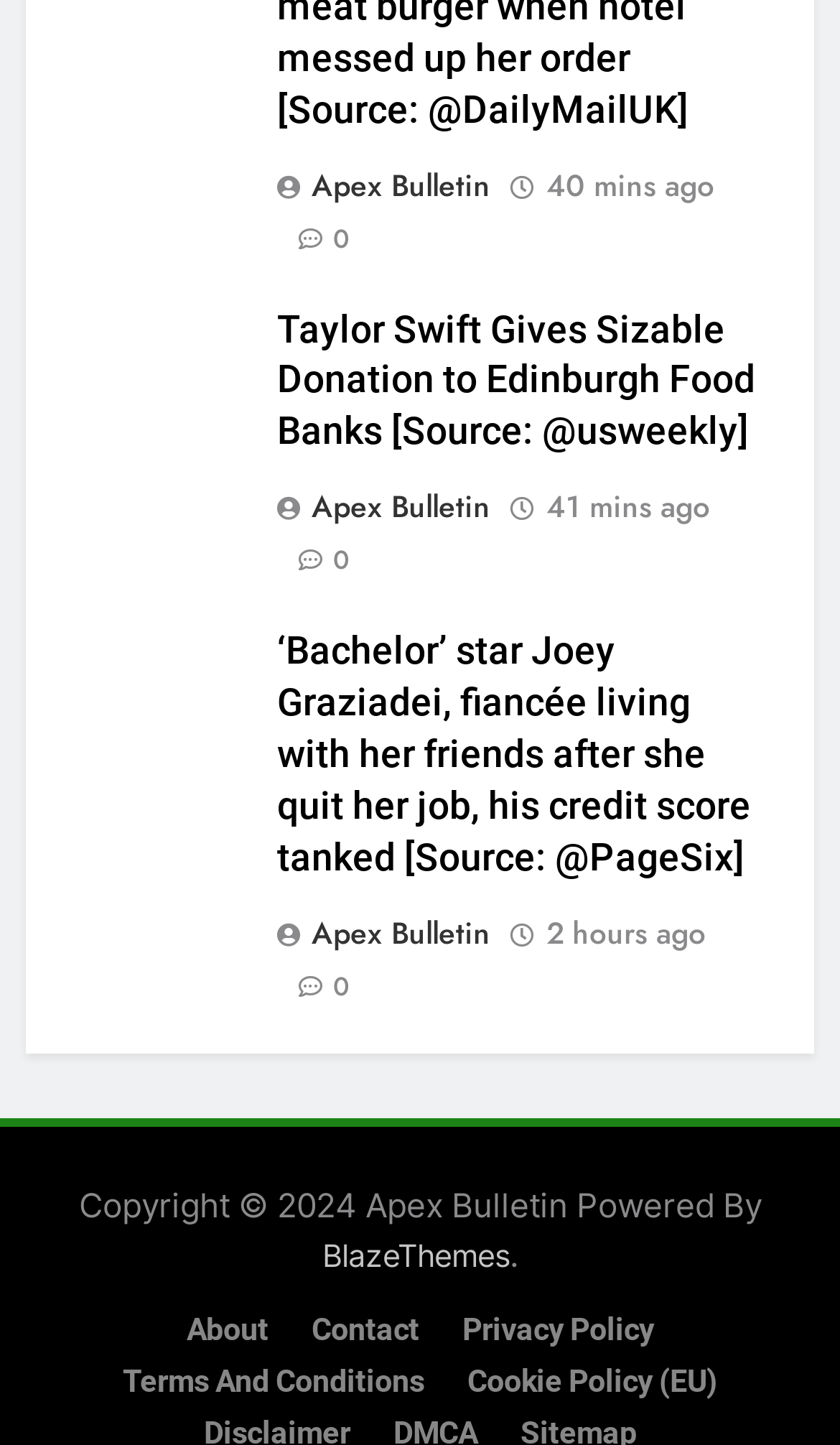Please identify the bounding box coordinates of the clickable region that I should interact with to perform the following instruction: "Go to the Contact page". The coordinates should be expressed as four float numbers between 0 and 1, i.e., [left, top, right, bottom].

[0.371, 0.907, 0.499, 0.933]